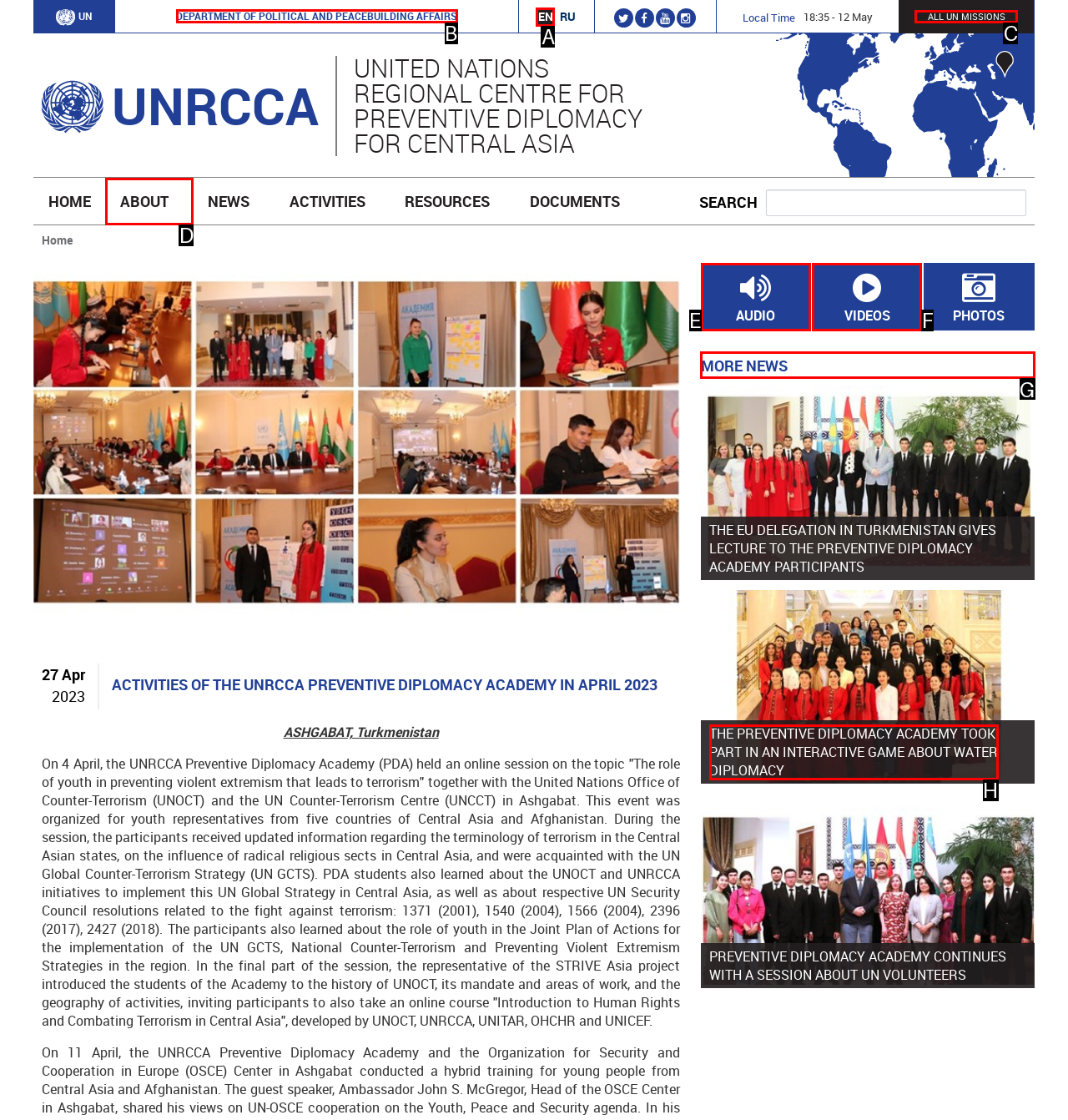Identify the HTML element to click to execute this task: Read more news Respond with the letter corresponding to the proper option.

G